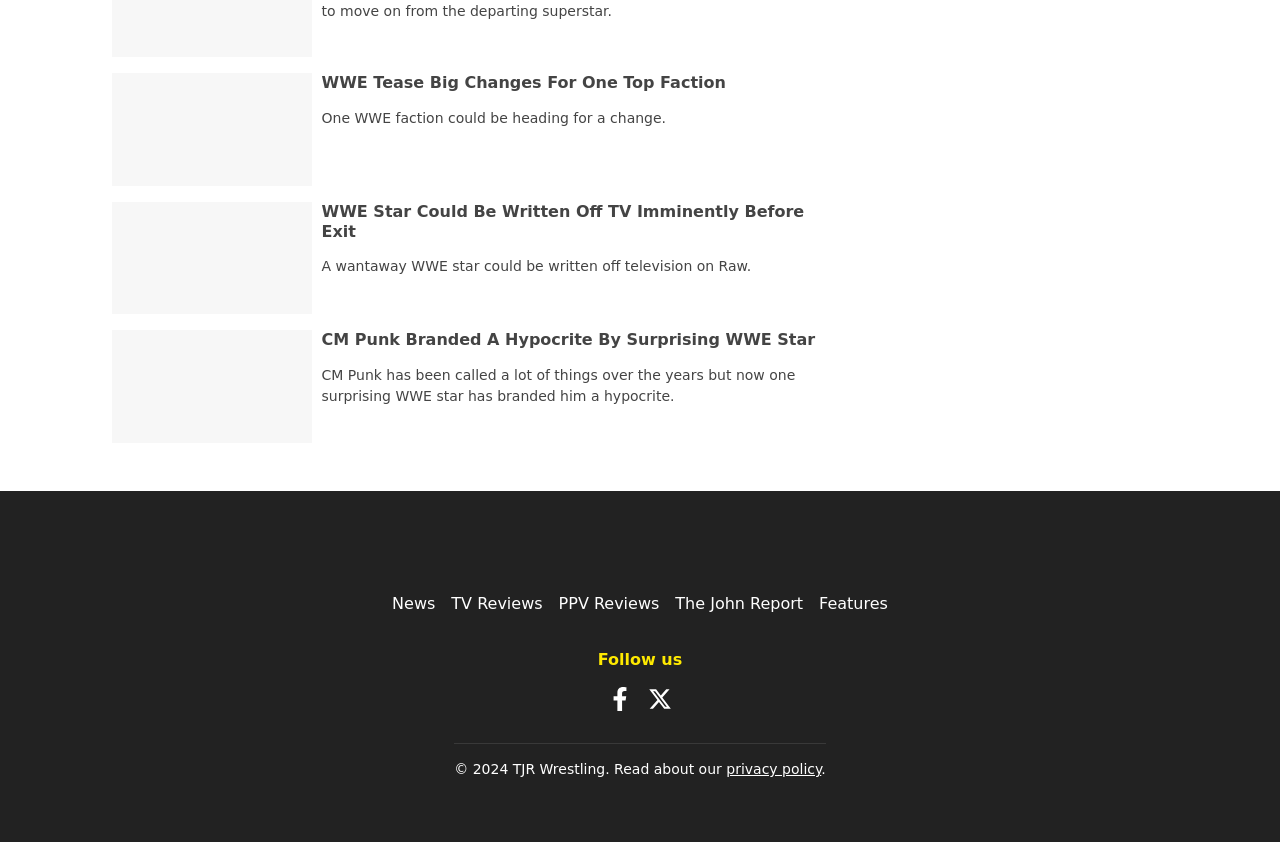Use one word or a short phrase to answer the question provided: 
What year is mentioned in the copyright notice?

2024